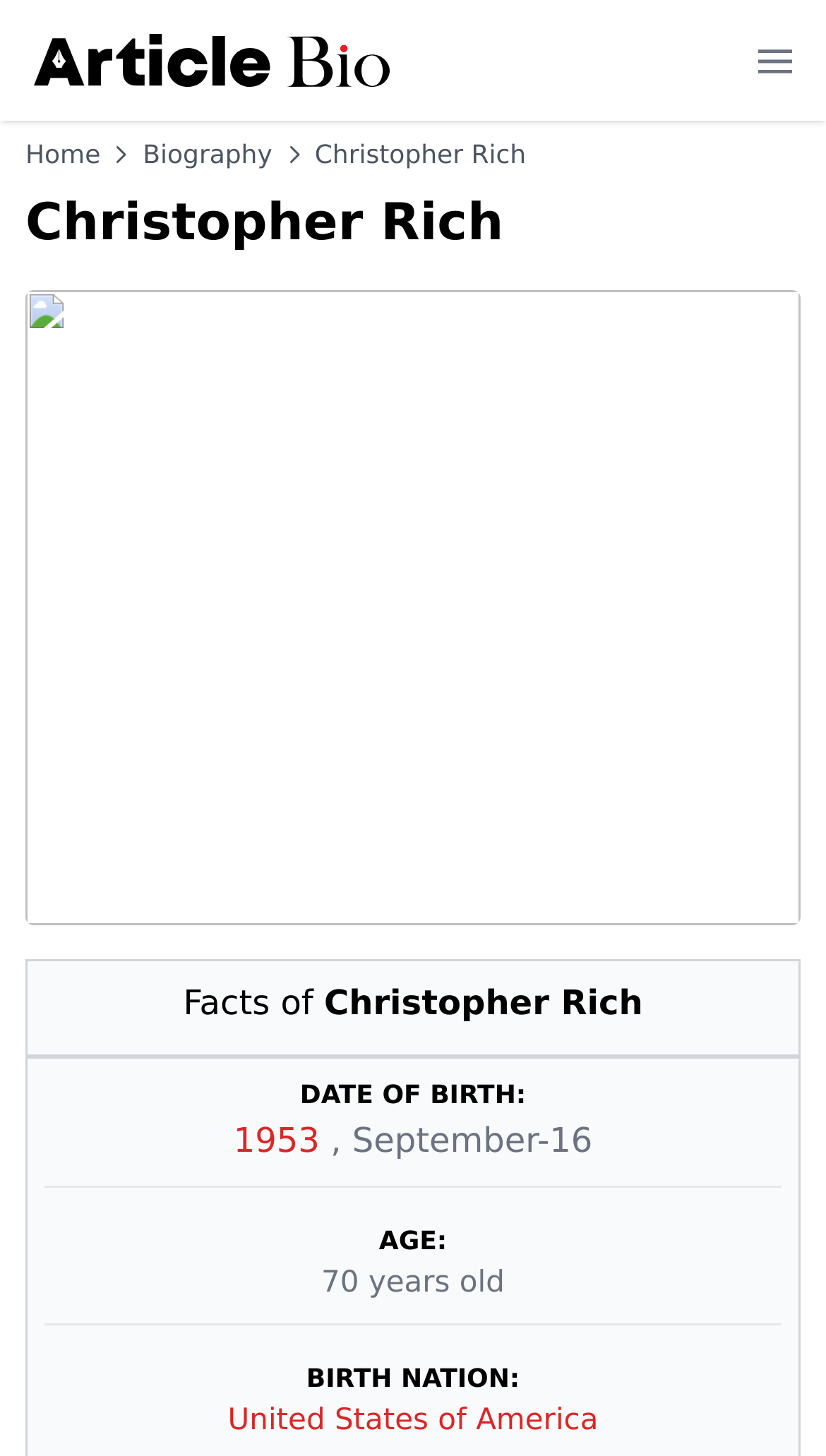Provide an in-depth caption for the elements present on the webpage.

The webpage is about Christopher Rich's biography, featuring his personal life, marriage, and affair information. At the top-left corner, there is a link to "ArticleBio.com" accompanied by an image with the same name. Next to it, on the top-right corner, is a button labeled "Mobile menu" with an associated image.

Below the top section, there are three links: "Home", "Biography", and another empty link, each accompanied by an image. The "Christopher Rich" heading is centered at the top of the page, with a smaller "Christopher Rich" text below it.

The main content of the page is organized into a table with rows and columns. The first row has a header "DATE OF BIRTH:" and a cell containing the date "1953, September-16", which is further divided into two links: "1953" and "September-16". The second row has a header "AGE:" and a cell containing the text "70 years old". The third row has a header "BIRTH NATION:" and a cell containing the text "United States of America", which is also a link.

Overall, the webpage presents a concise and organized layout, with clear headings and concise text, making it easy to navigate and find information about Christopher Rich's biography.